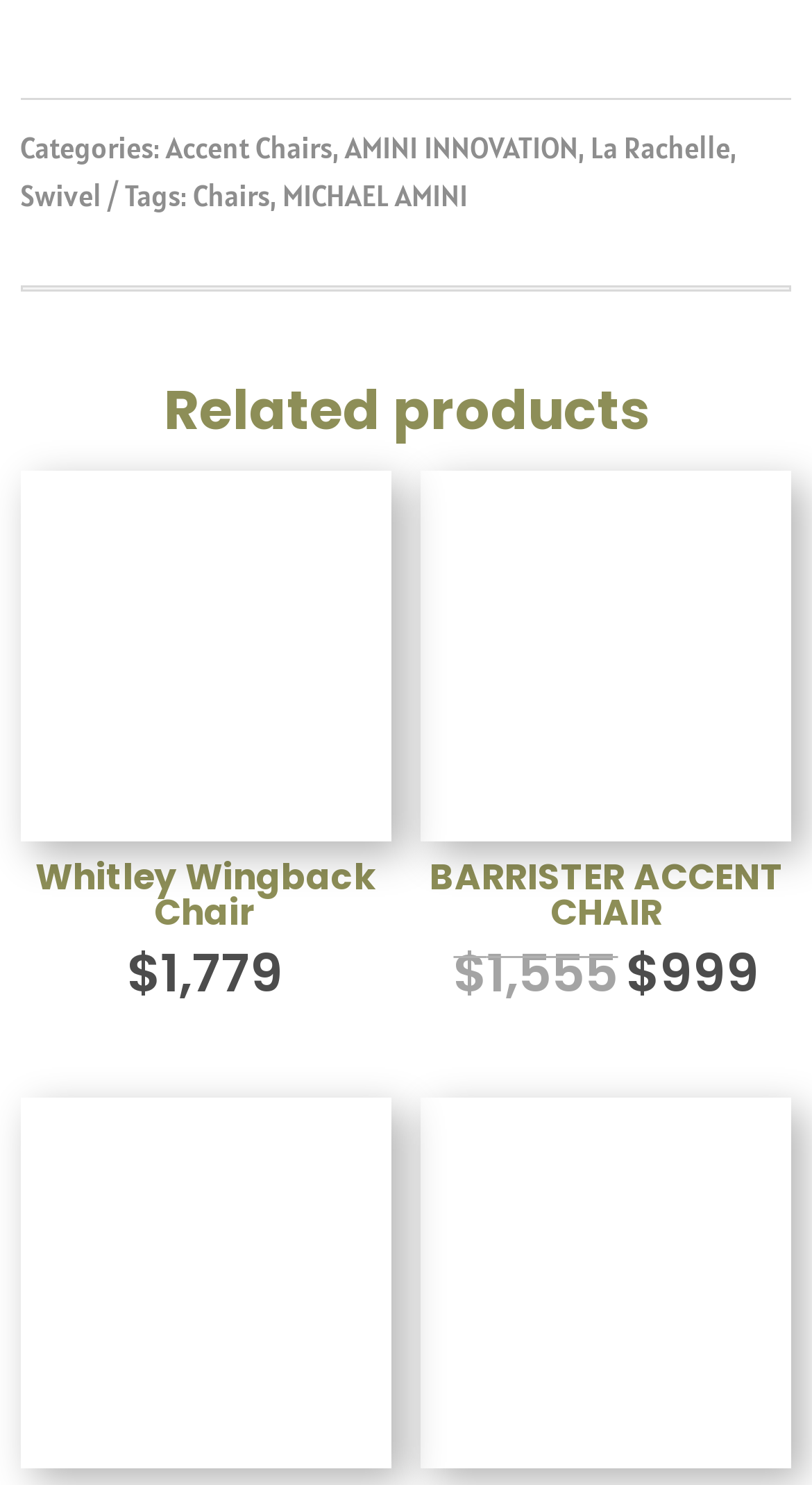Locate the bounding box coordinates of the element I should click to achieve the following instruction: "View Whitley Wingback Chair".

[0.025, 0.317, 0.481, 0.679]